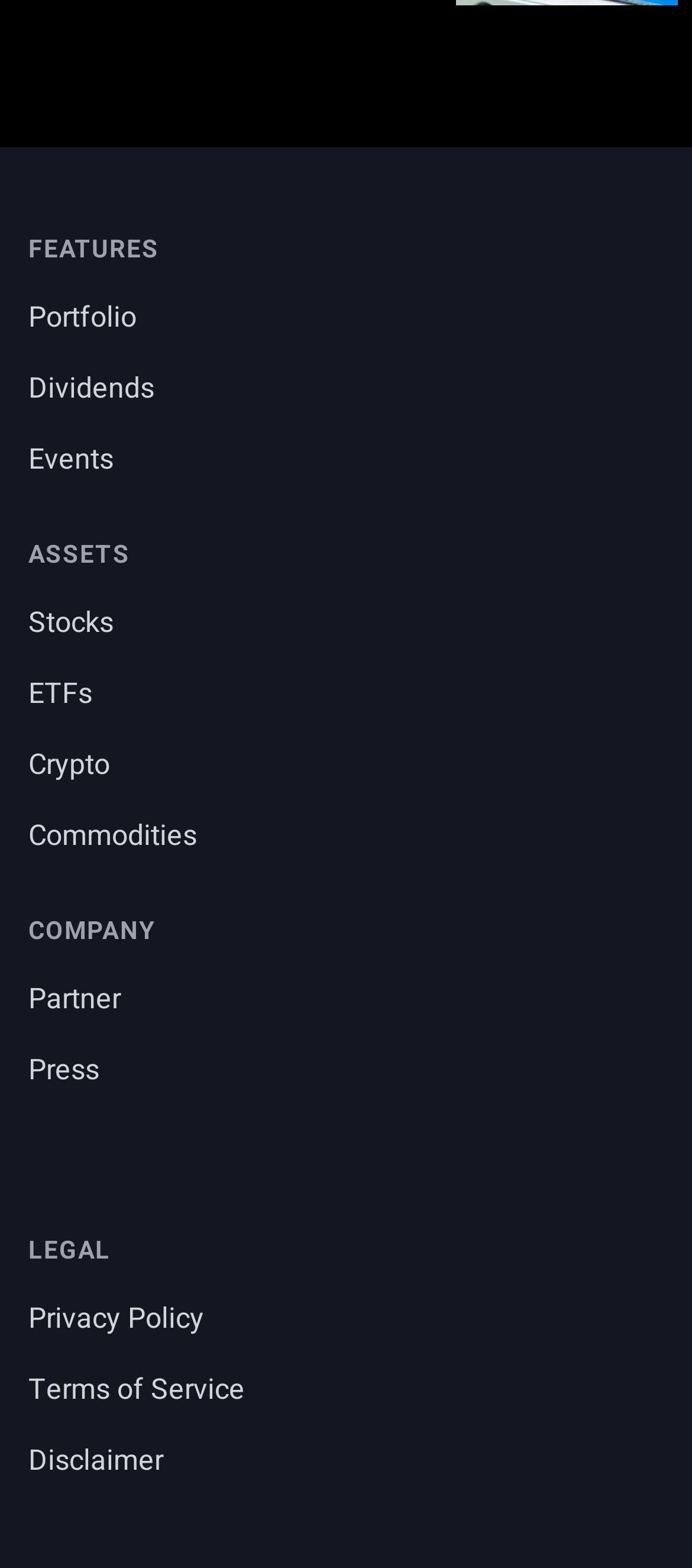From the element description Stocks, predict the bounding box coordinates of the UI element. The coordinates must be specified in the format (top-left x, top-left y, bottom-right x, bottom-right y) and should be within the 0 to 1 range.

[0.041, 0.384, 0.164, 0.411]